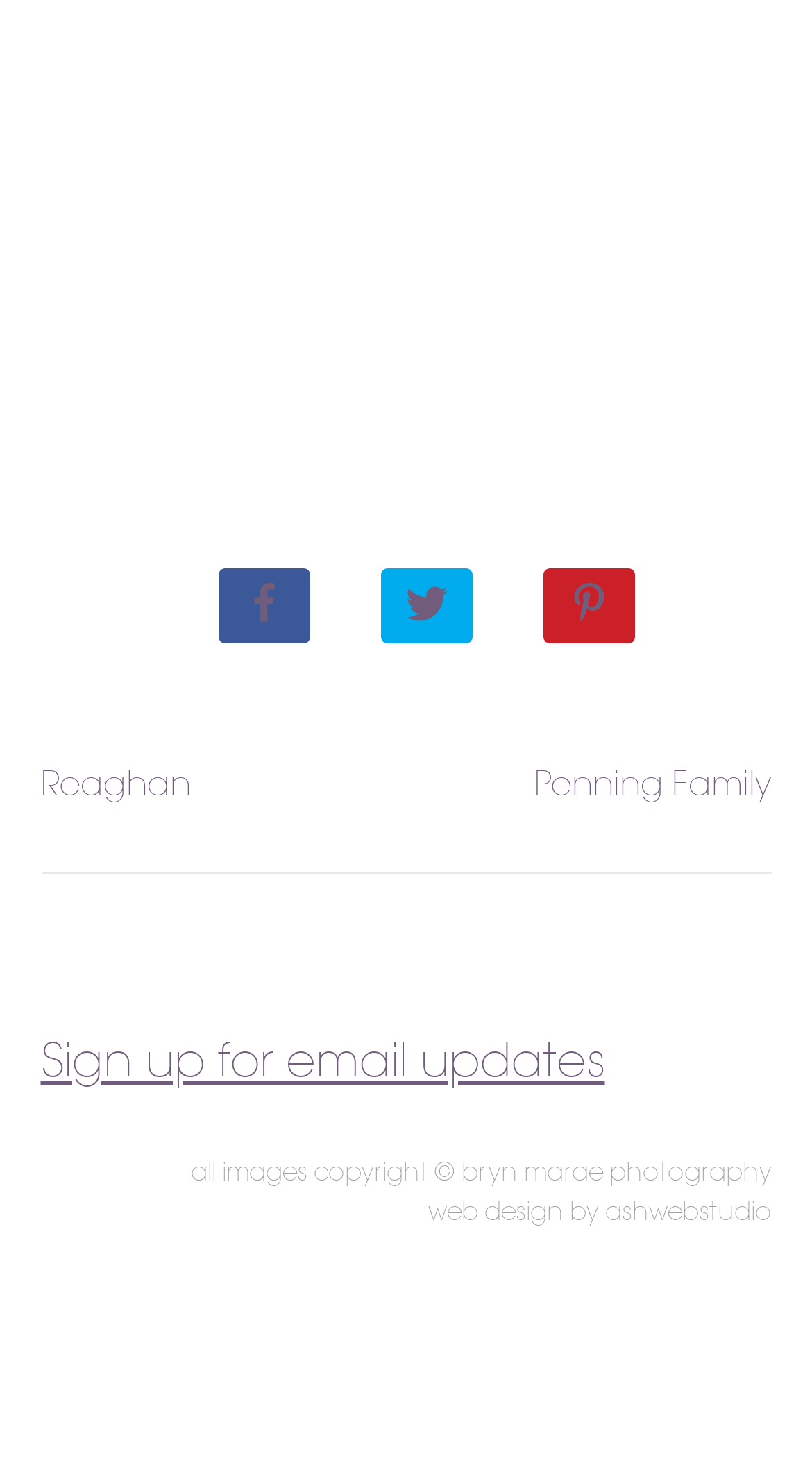What is the purpose of the 'Reaghan' link?
Please provide a single word or phrase answer based on the image.

Unknown